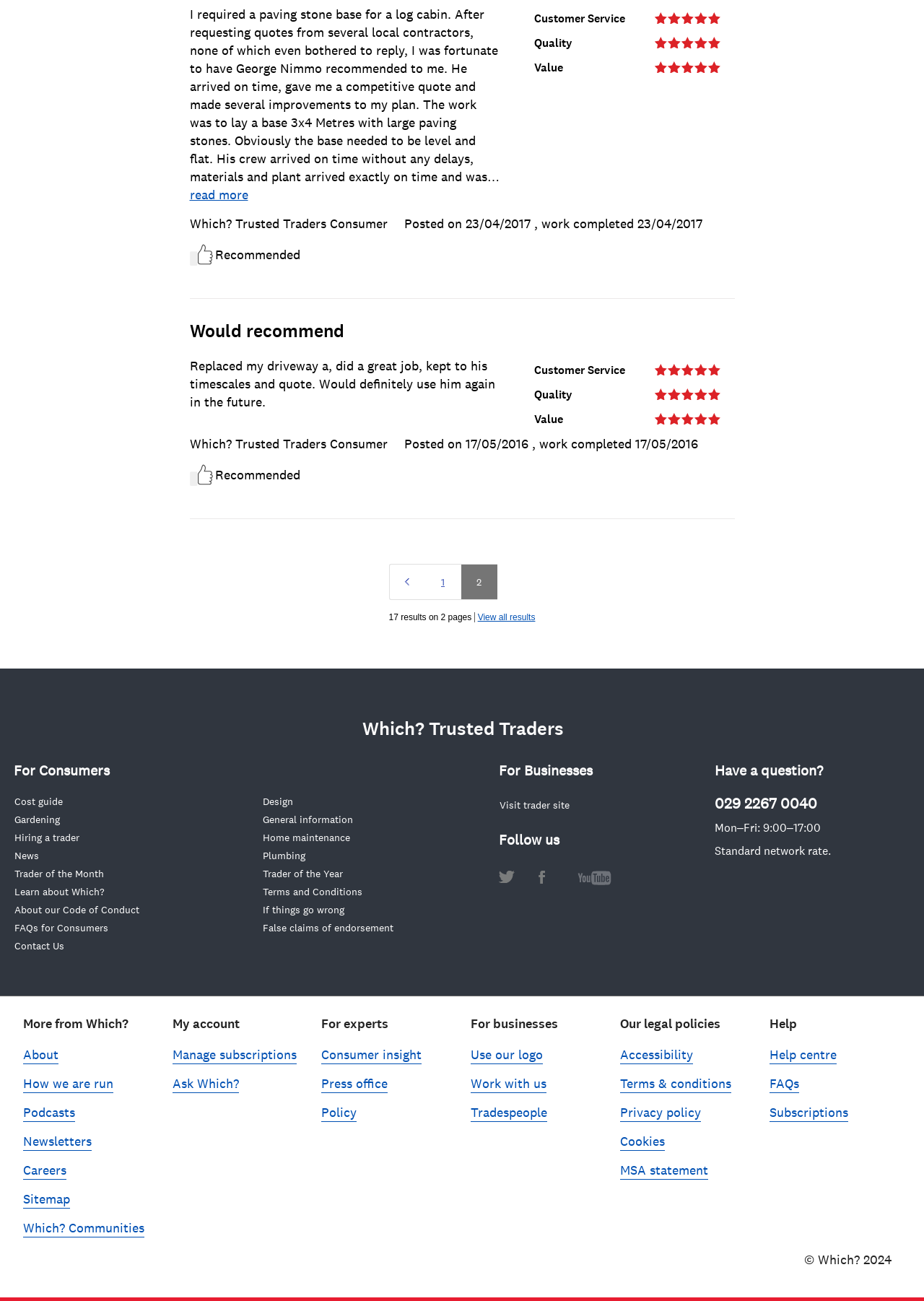Locate the bounding box coordinates of the element that needs to be clicked to carry out the instruction: "Contact us". The coordinates should be given as four float numbers ranging from 0 to 1, i.e., [left, top, right, bottom].

[0.519, 0.859, 0.614, 0.883]